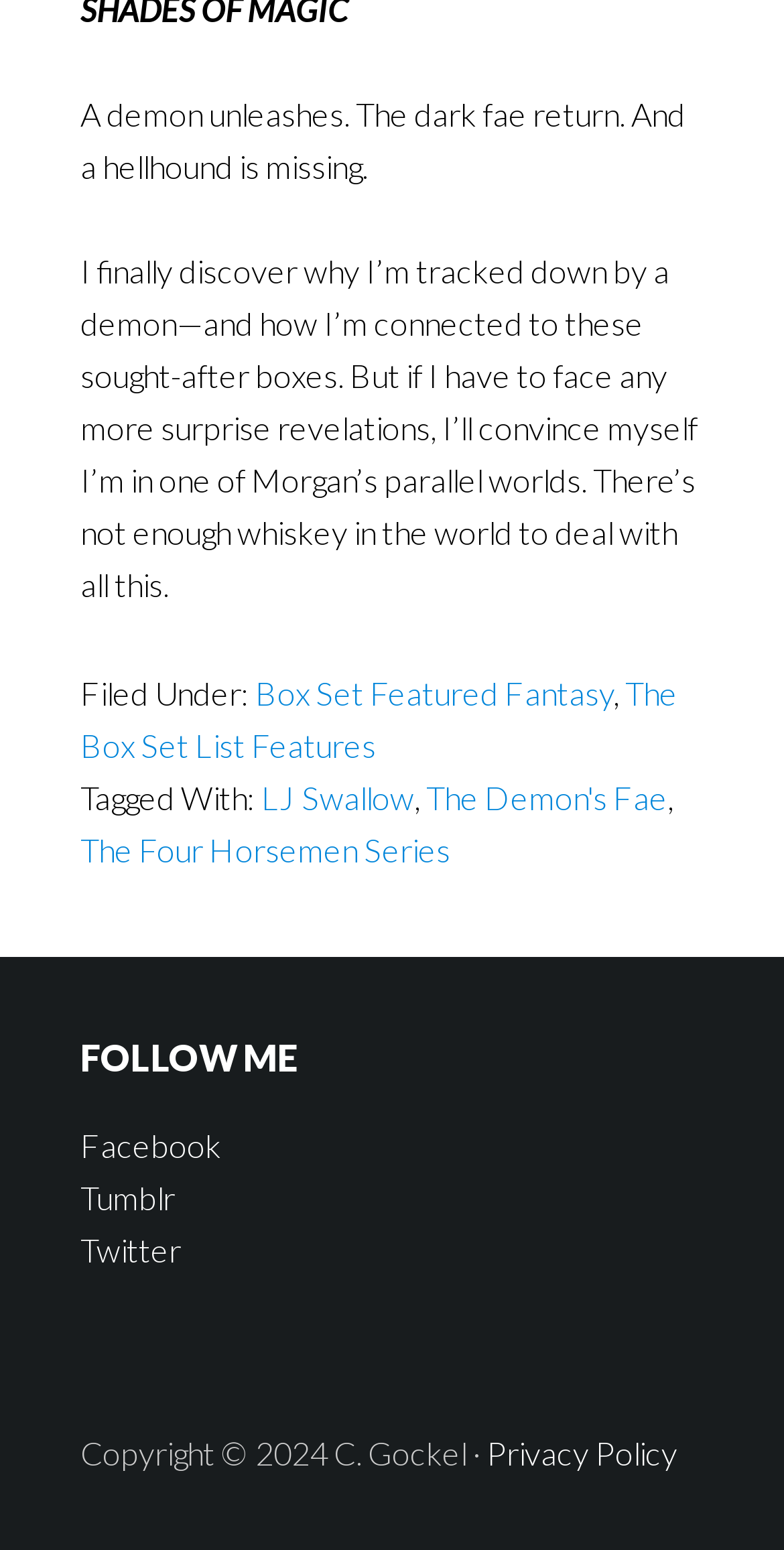Based on the element description Leave a comment, identify the bounding box coordinates for the UI element. The coordinates should be in the format (top-left x, top-left y, bottom-right x, bottom-right y) and within the 0 to 1 range.

None